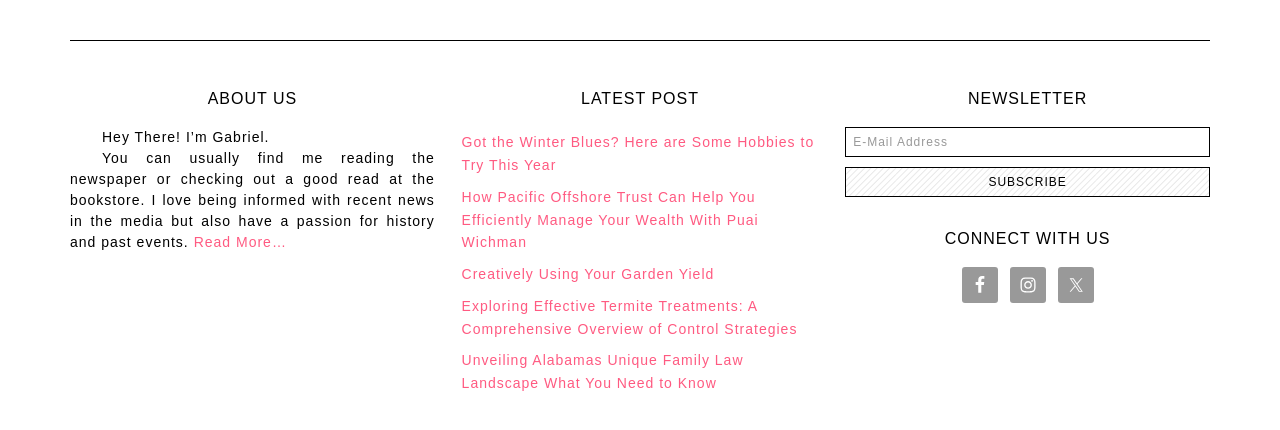Identify the bounding box coordinates for the element that needs to be clicked to fulfill this instruction: "Subscribe to the newsletter". Provide the coordinates in the format of four float numbers between 0 and 1: [left, top, right, bottom].

[0.66, 0.389, 0.945, 0.459]